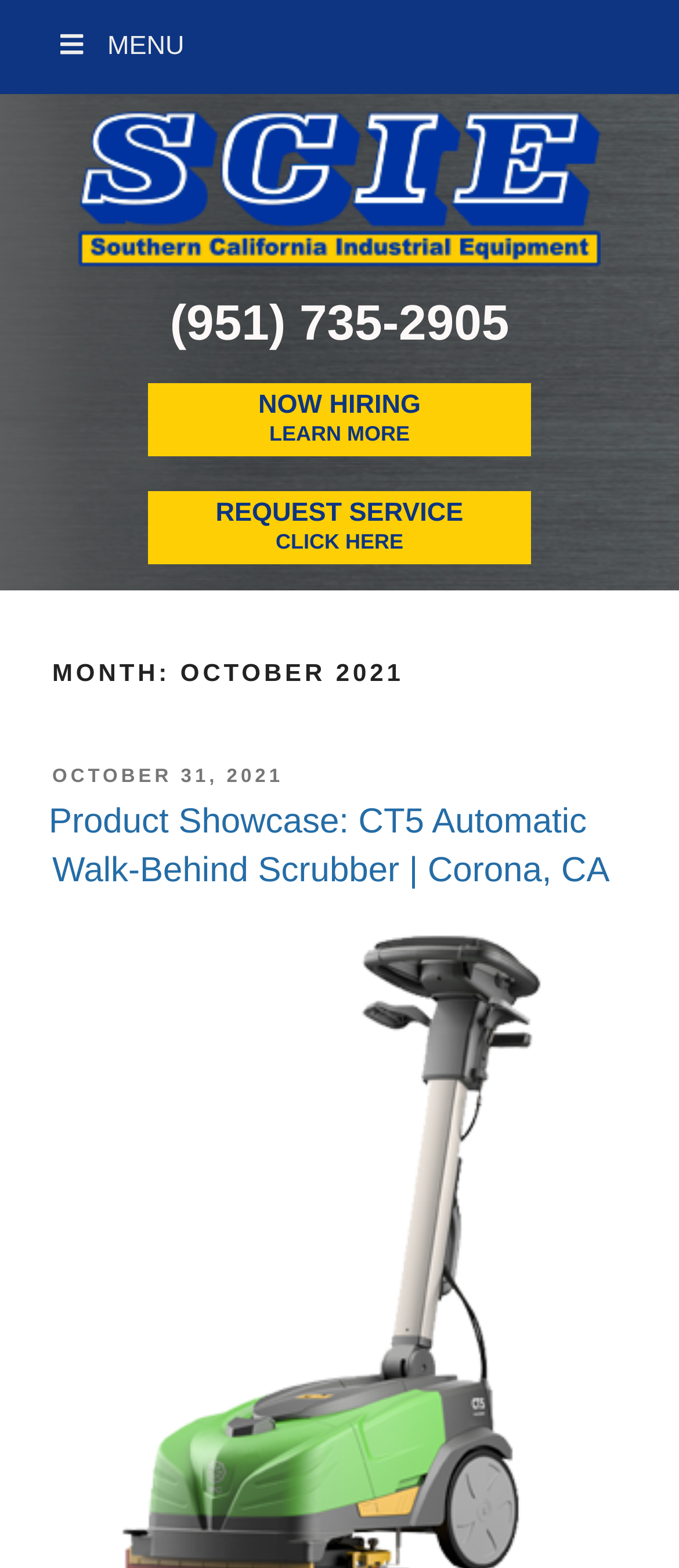Please identify the bounding box coordinates of the area that needs to be clicked to fulfill the following instruction: "Learn more about NOW HIRING."

[0.218, 0.245, 0.782, 0.291]